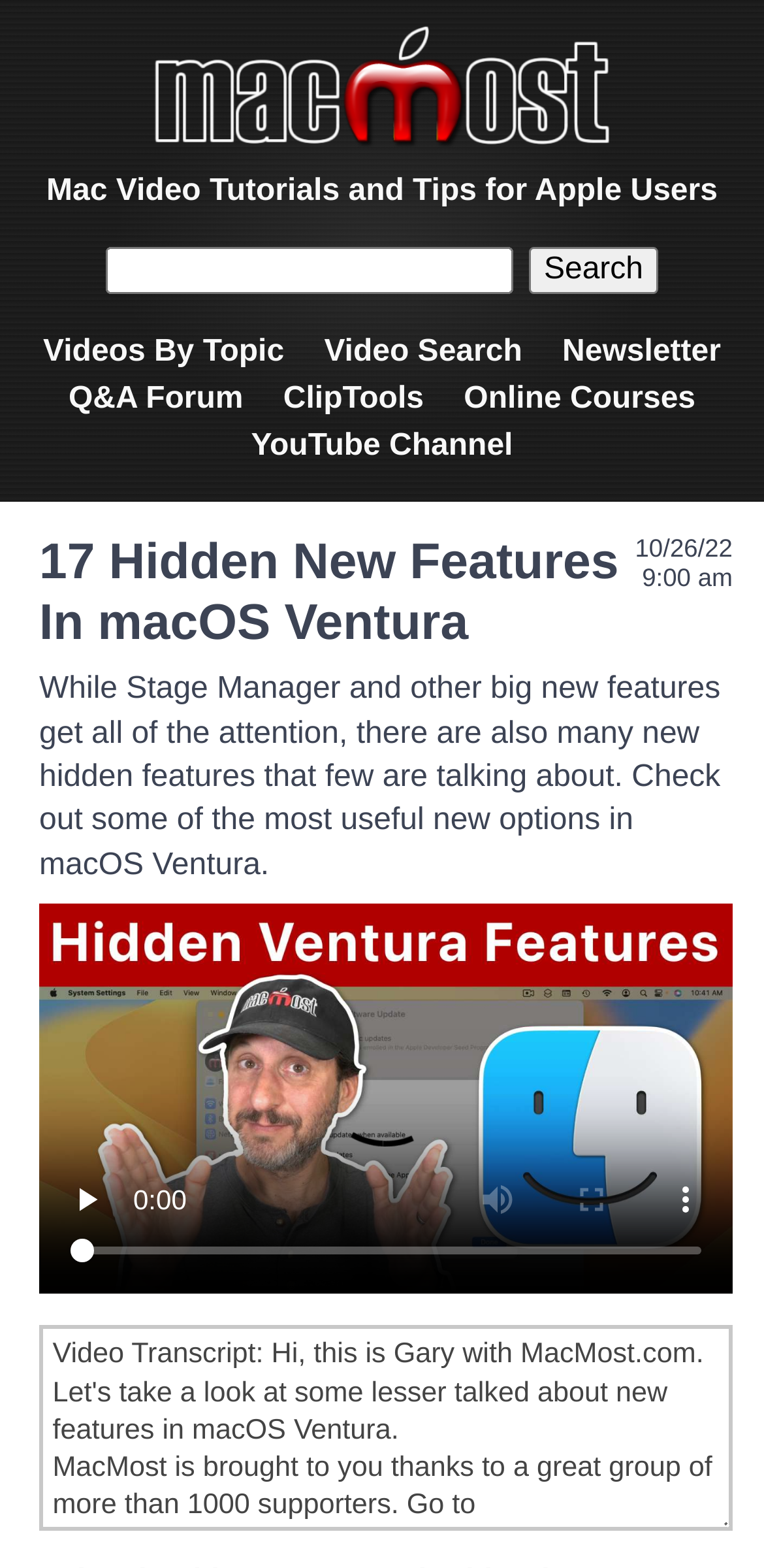Pinpoint the bounding box coordinates of the clickable area needed to execute the instruction: "Search for a topic". The coordinates should be specified as four float numbers between 0 and 1, i.e., [left, top, right, bottom].

[0.138, 0.157, 0.671, 0.187]